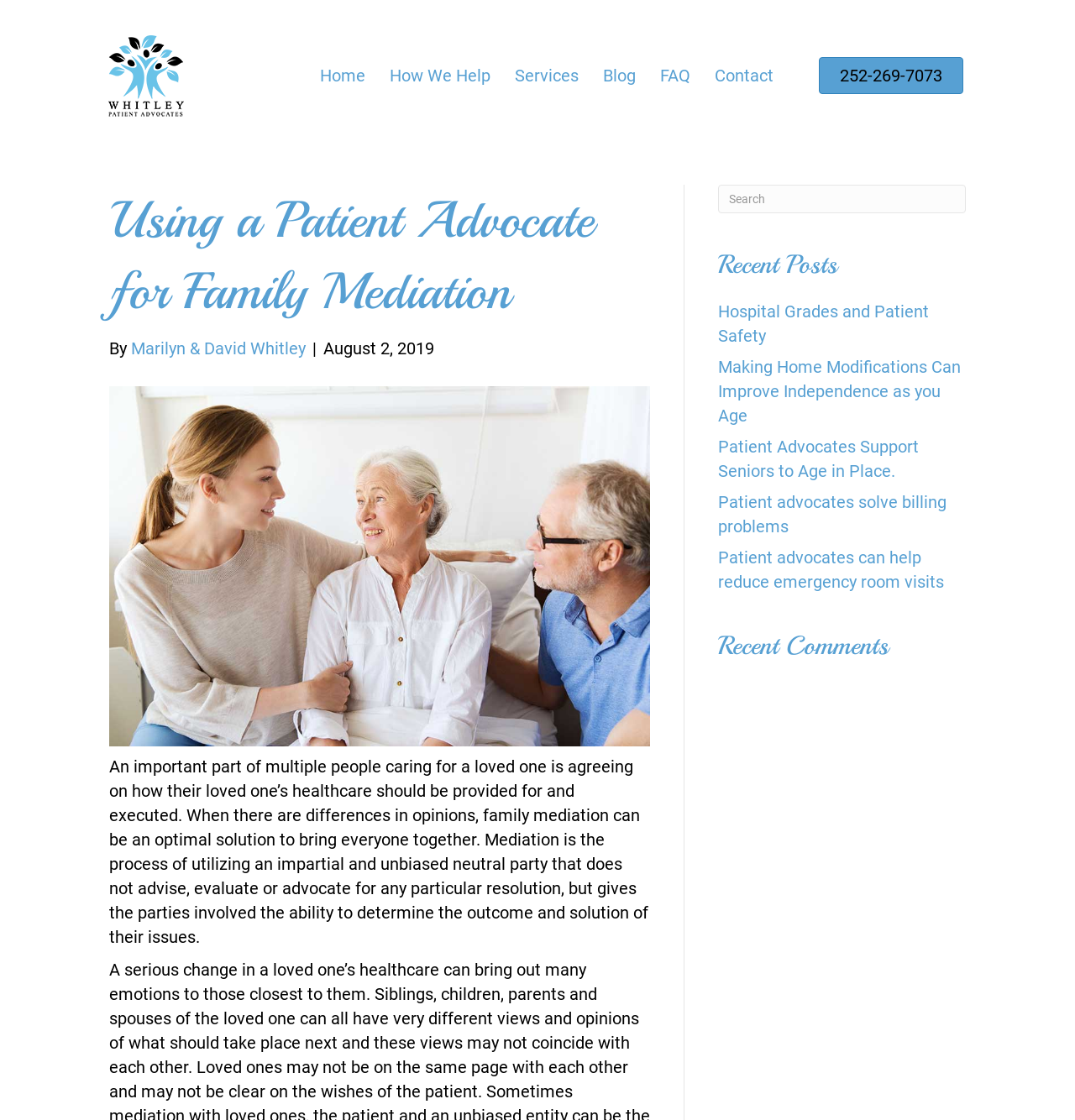What is the phone number on the webpage?
Using the image, respond with a single word or phrase.

252-269-7073